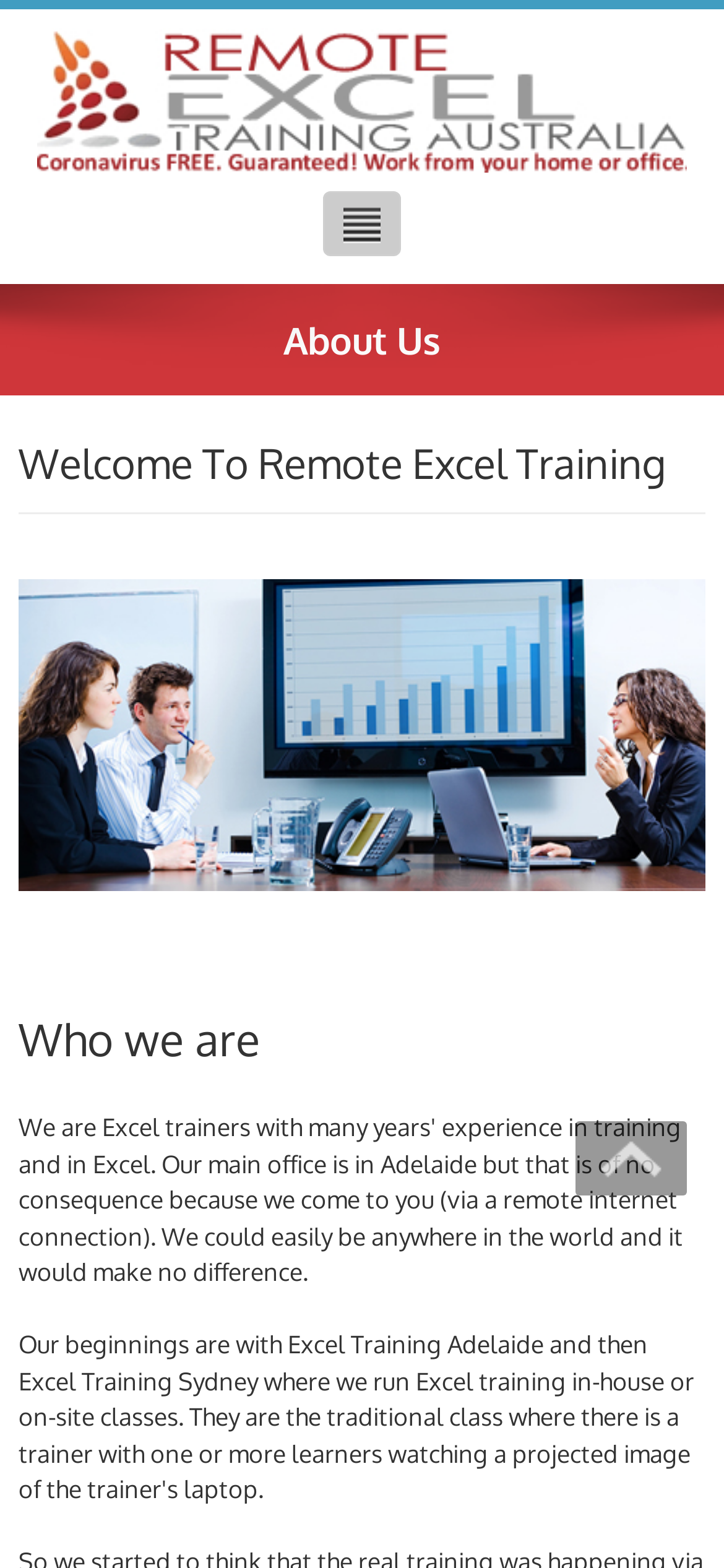Use a single word or phrase to answer the question:
How many headings are there on the webpage?

3